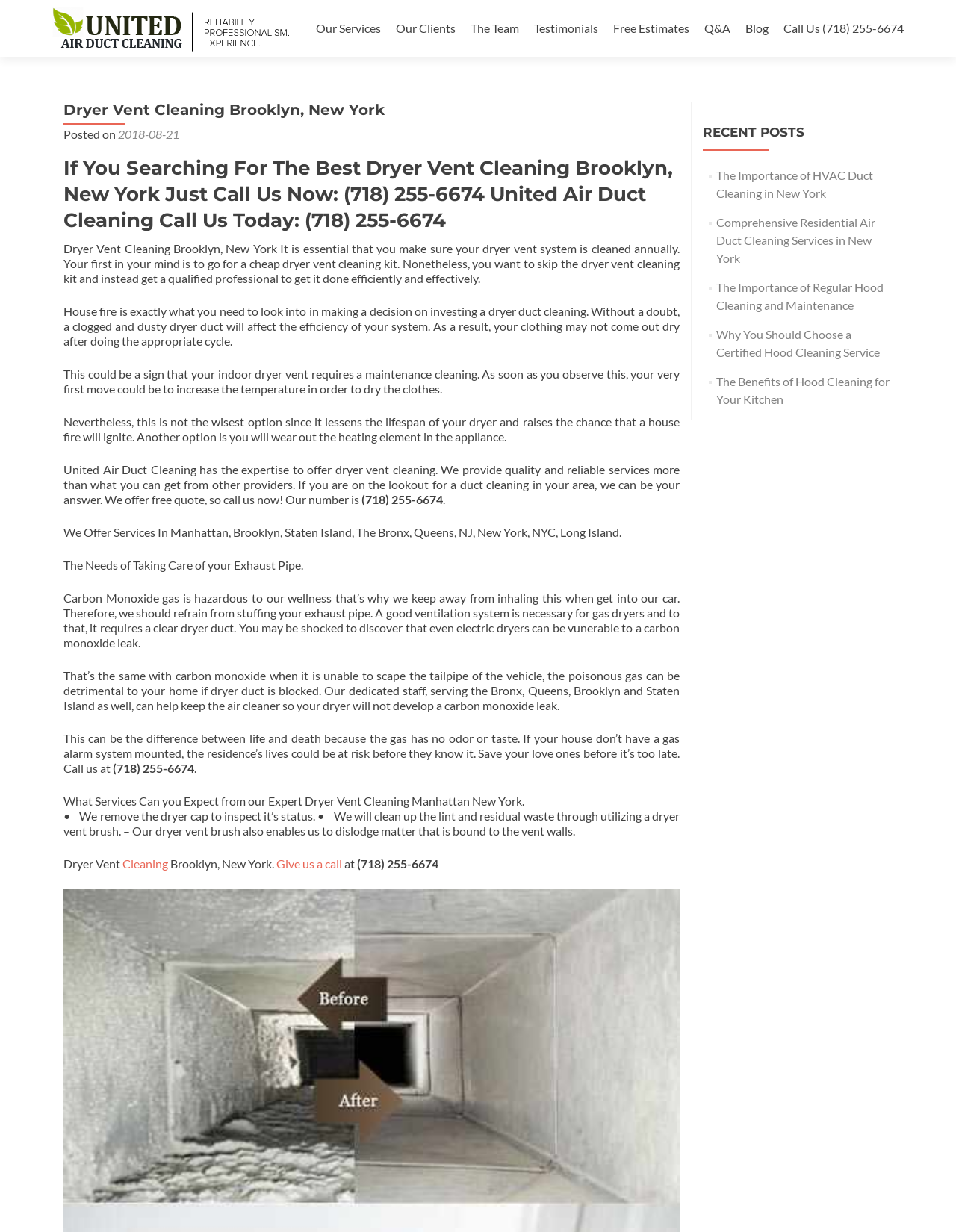Identify the bounding box coordinates of the region that needs to be clicked to carry out this instruction: "Call the phone number". Provide these coordinates as four float numbers ranging from 0 to 1, i.e., [left, top, right, bottom].

[0.82, 0.012, 0.945, 0.033]